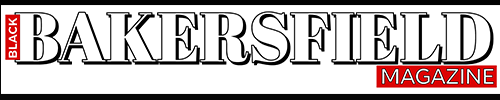Utilize the details in the image to thoroughly answer the following question: What is the mission of 'Bakersfield Black Magazine'?

The magazine's mission is to celebrate and highlight the stories, achievements, and experiences of the Black community in Bakersfield, California.